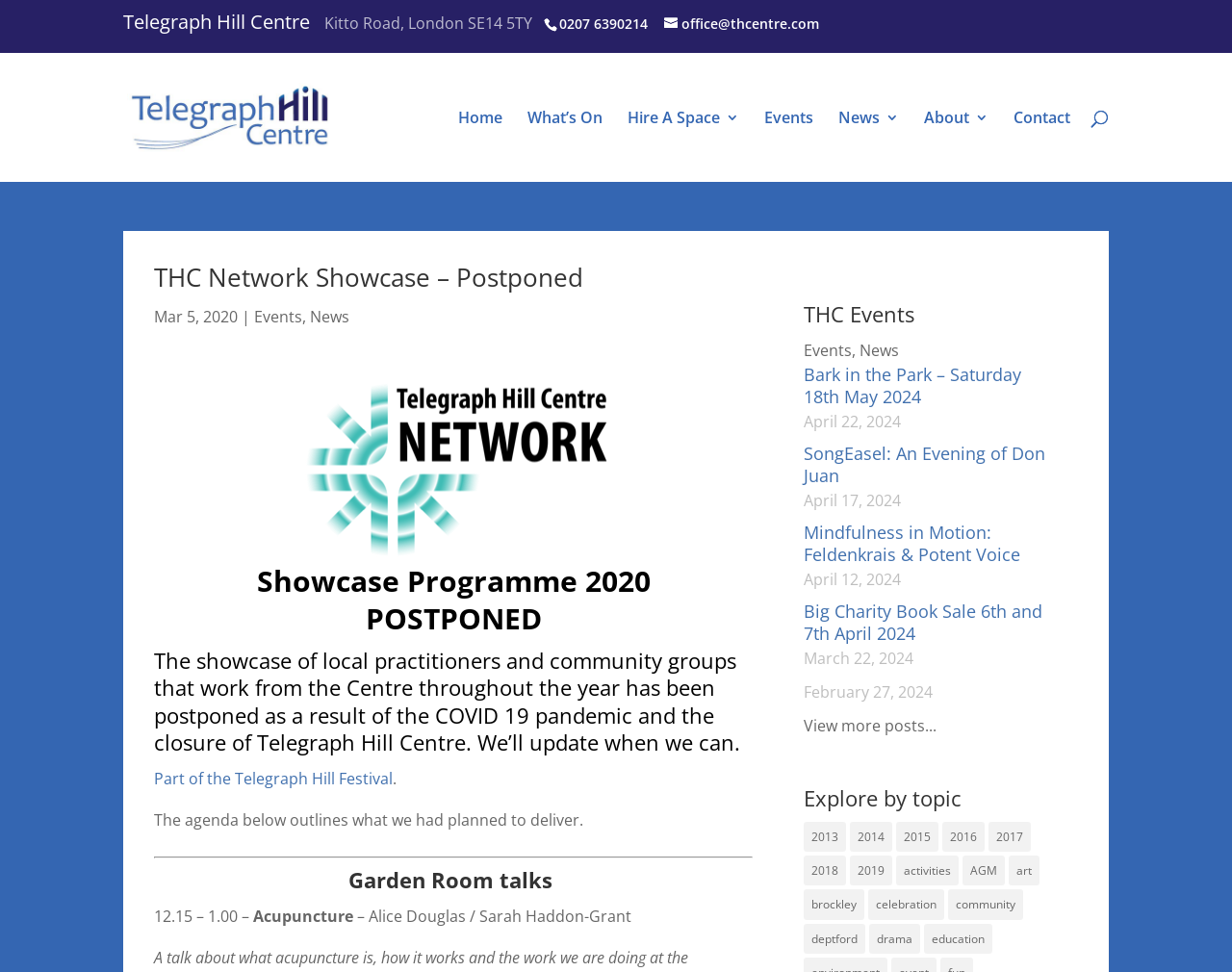Respond with a single word or phrase:
What is the date of the 'Bark in the Park' event?

Saturday 18th May 2024